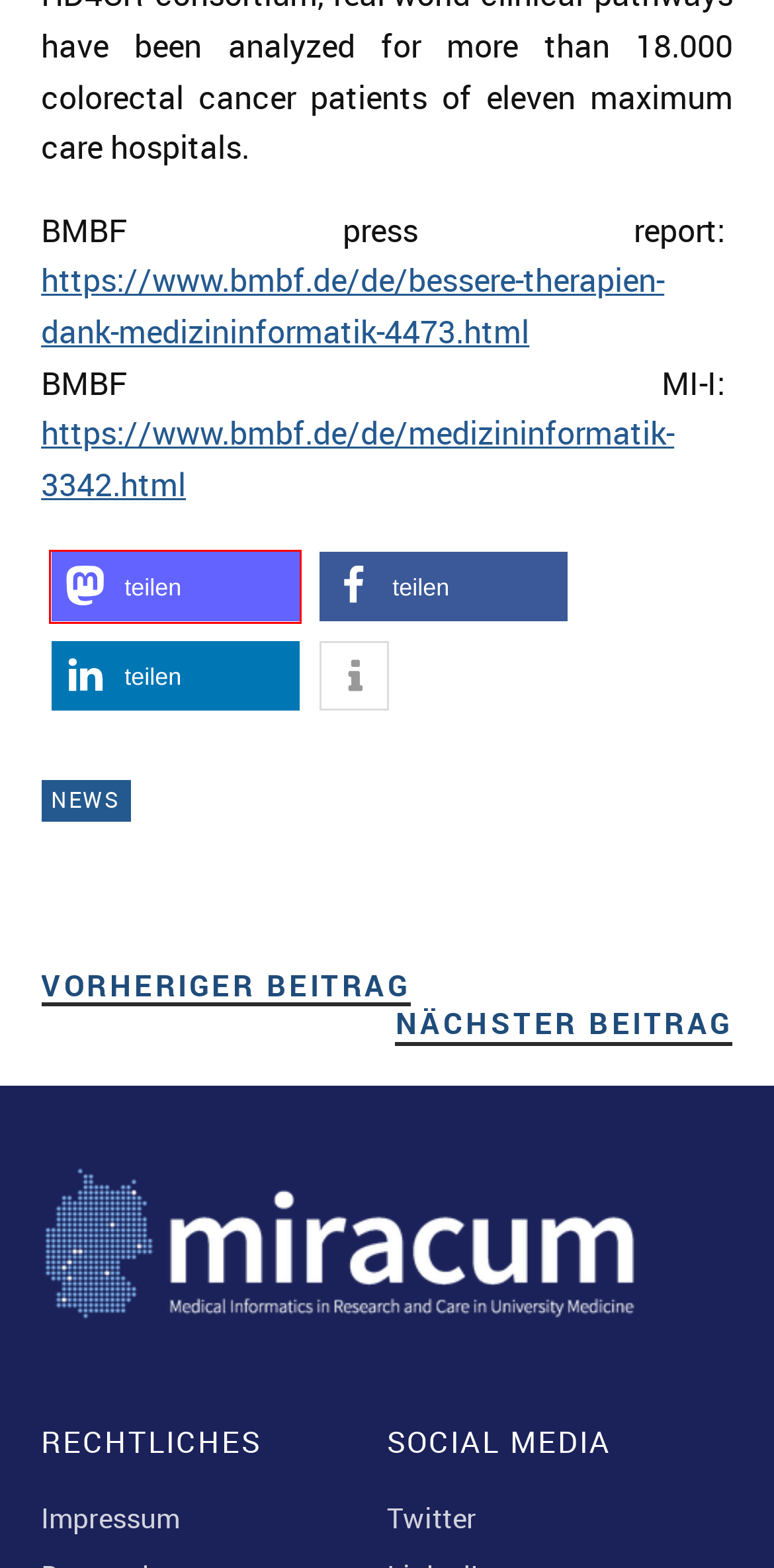Check out the screenshot of a webpage with a red rectangle bounding box. Select the best fitting webpage description that aligns with the new webpage after clicking the element inside the bounding box. Here are the candidates:
A. Impressum
B. Datenschutz
C. e-Health and Medical Data Science: new W2 professorship in Gießen - MIRACUM
D. Mannheim prepares for MIRACUM start: Kick-off meeting on 26th September 2017 - MIRACUM
E. Share₂Fedi
F. News - MIRACUM
G. Barrierefreiheit
H. Kategorie: News - MIRACUM

E